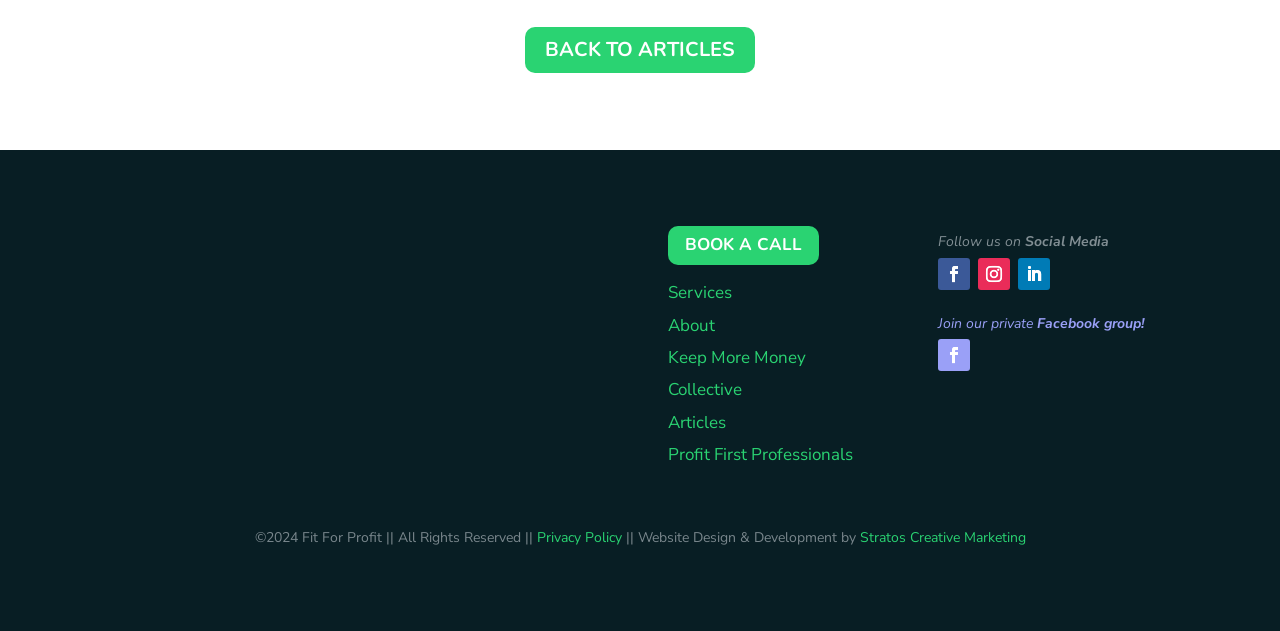Find the bounding box coordinates of the element I should click to carry out the following instruction: "Click on BACK TO ARTICLES".

[0.41, 0.042, 0.59, 0.115]